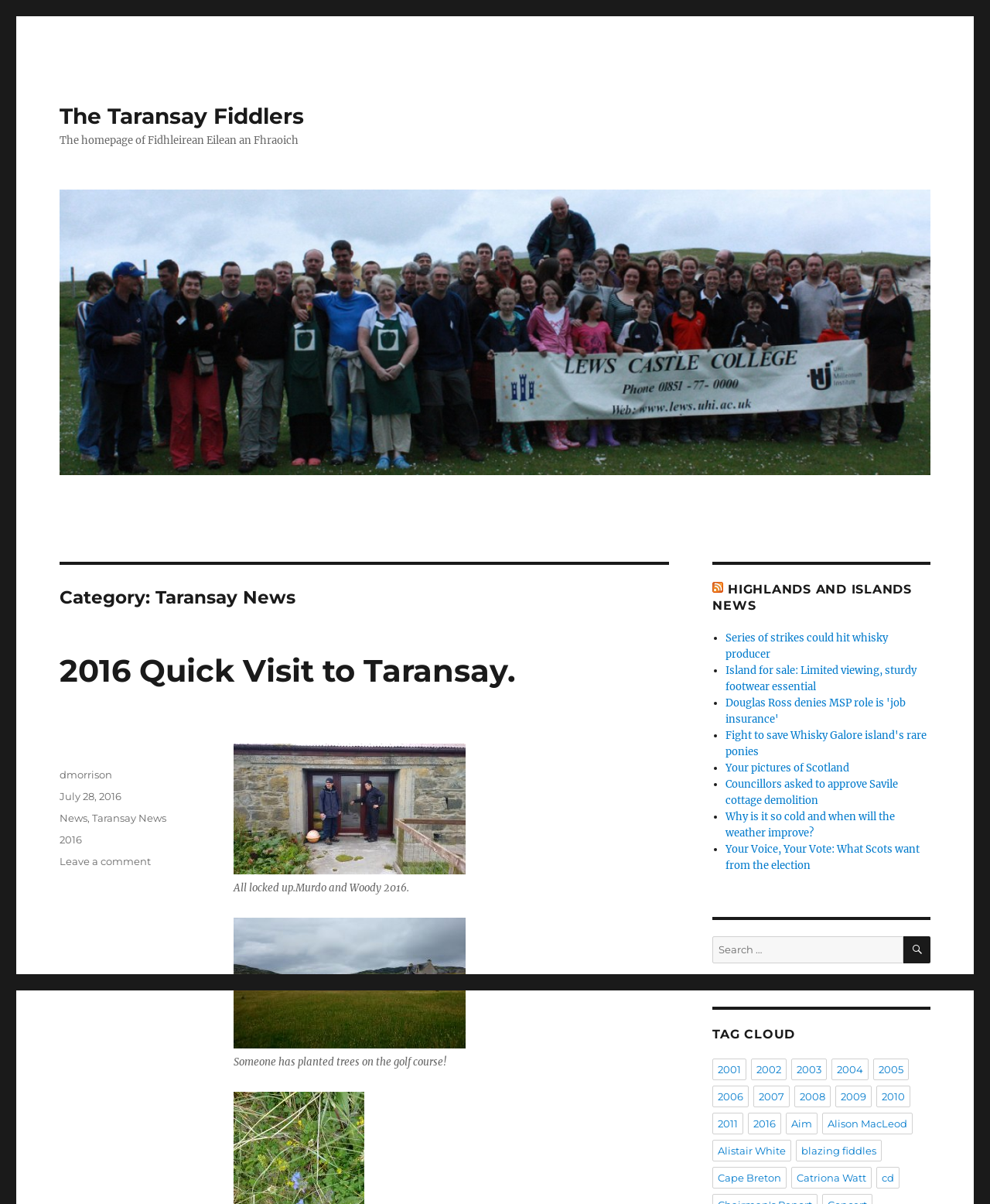Write a detailed summary of the webpage, including text, images, and layout.

The webpage is about Taransay News, specifically the homepage of Fidhleirean Eilean an Fhraoich, which translates to "The Taransay Fiddlers". At the top, there is a link to "The Taransay Fiddlers" and a brief description of the homepage. Below this, there is a large image with the same title, "The Taransay Fiddlers".

The main content of the page is divided into several sections. On the left side, there is a category section with a heading "Category: Taransay News" followed by a subheading "2016 Quick Visit to Taransay." Below this, there are two figures with images and captions, one showing a locked-up scene with Murdo and Woody in 2016, and the other showing someone planting trees on a golf course.

On the right side, there is a section with a heading "RSS HIGHLANDS AND ISLANDS NEWS" that contains links to RSS and Highlands and Islands News. Below this, there is a navigation section with a list of news articles, including "Series of strikes could hit whisky producer", "Island for sale: Limited viewing, sturdy footwear essential", and several others.

Further down the page, there is a search section with a search box and a button labeled "SEARCH". Below this, there is a tag cloud section with links to various years, including 2001, 2002, 2003, and so on, up to 2016, as well as other tags like "Aim", "Alison MacLeod", and "blazing fiddles".

At the bottom of the page, there is a footer section with information about the author, posting date, categories, and tags.